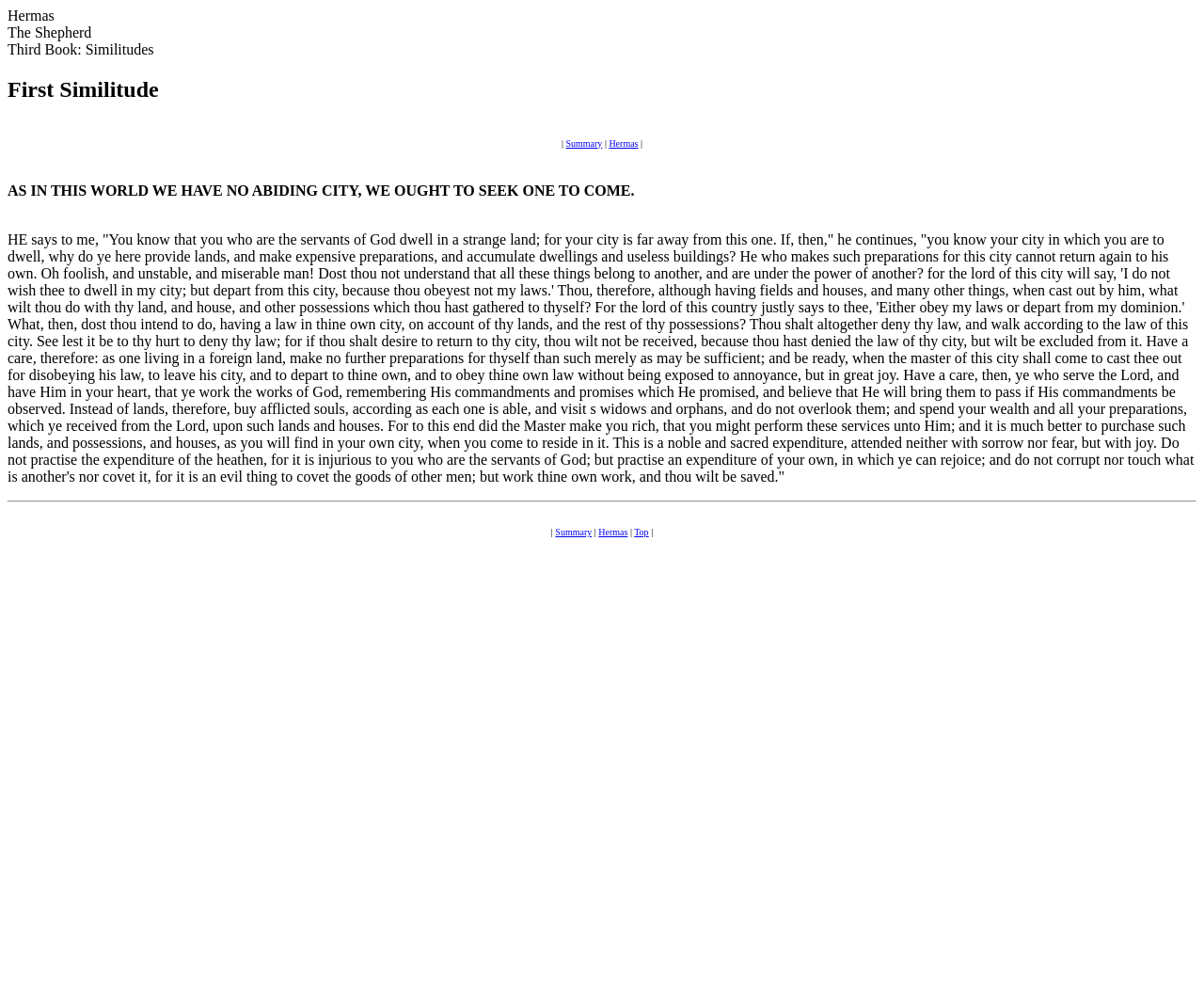What is the purpose of the links at the top of the page?
Refer to the image and give a detailed response to the question.

The links at the top of the page, including 'Summary', 'Hermas', and 'Top', appear to be navigation links that allow the user to quickly access different parts of the webpage or related webpages.